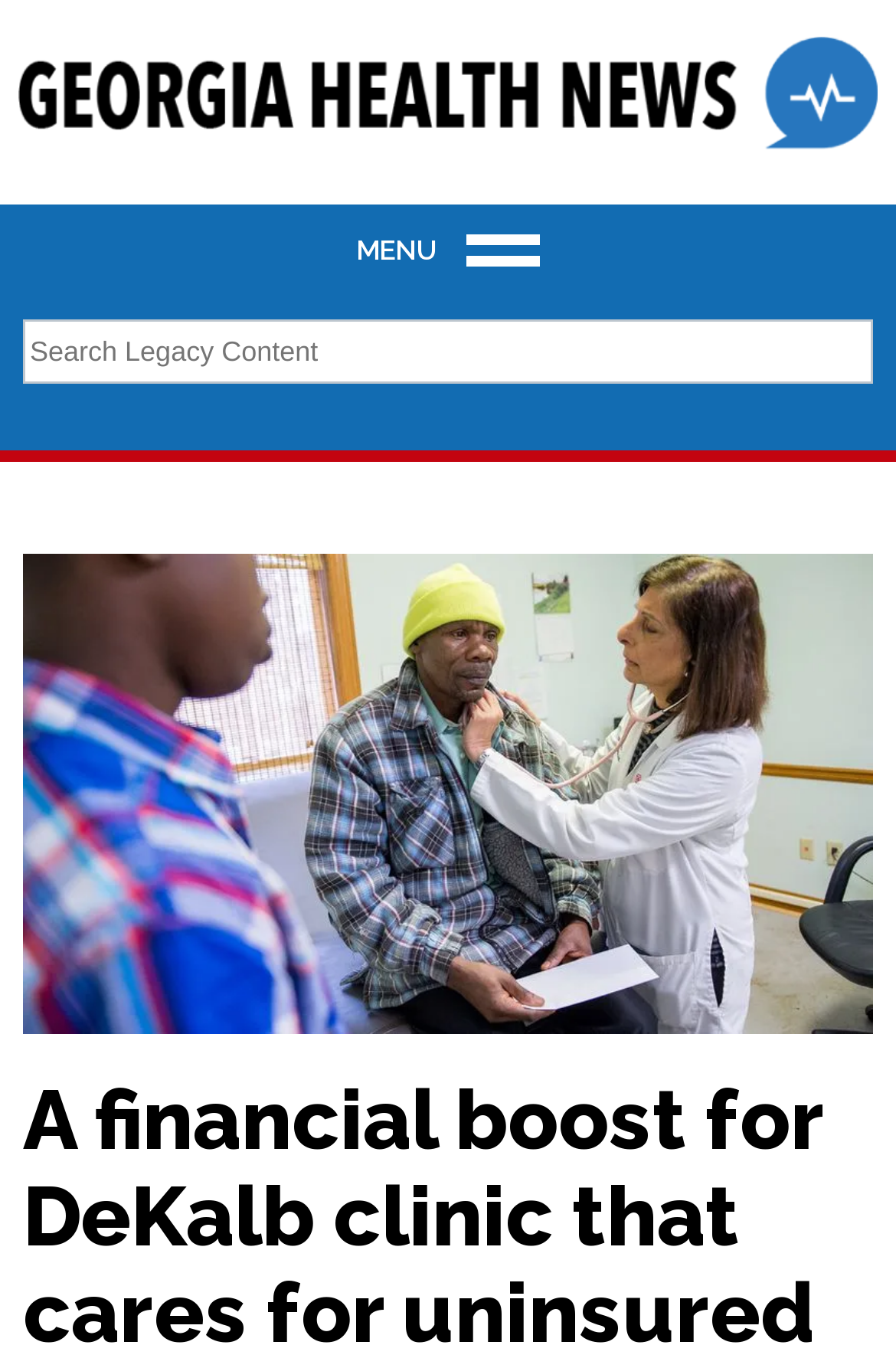What is the purpose of the search bar?
Respond to the question with a well-detailed and thorough answer.

The search bar has a description 'Search Legacy Content', which suggests its purpose is to search for content on the website.